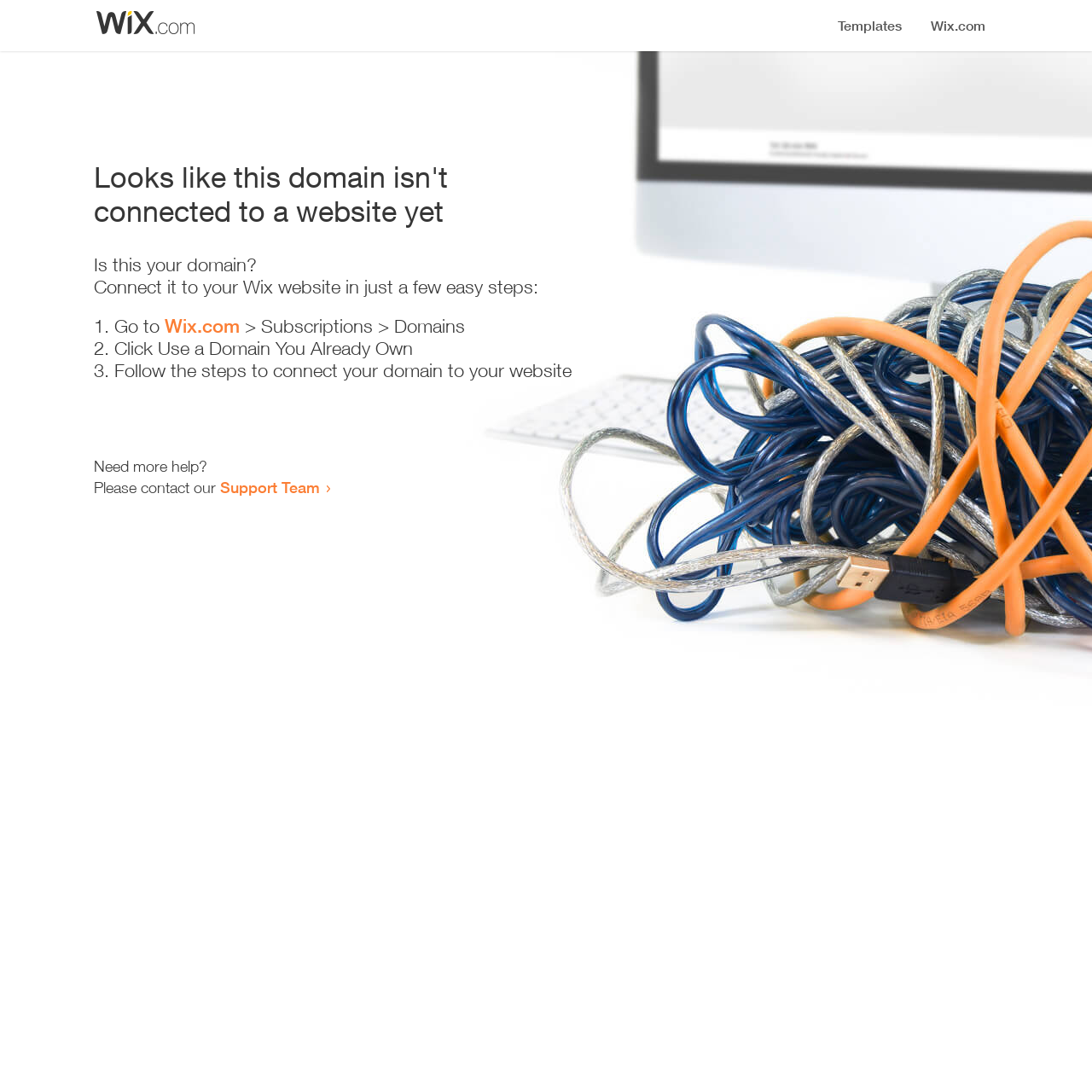Give a one-word or one-phrase response to the question: 
What is the purpose of this webpage?

Domain connection guidance